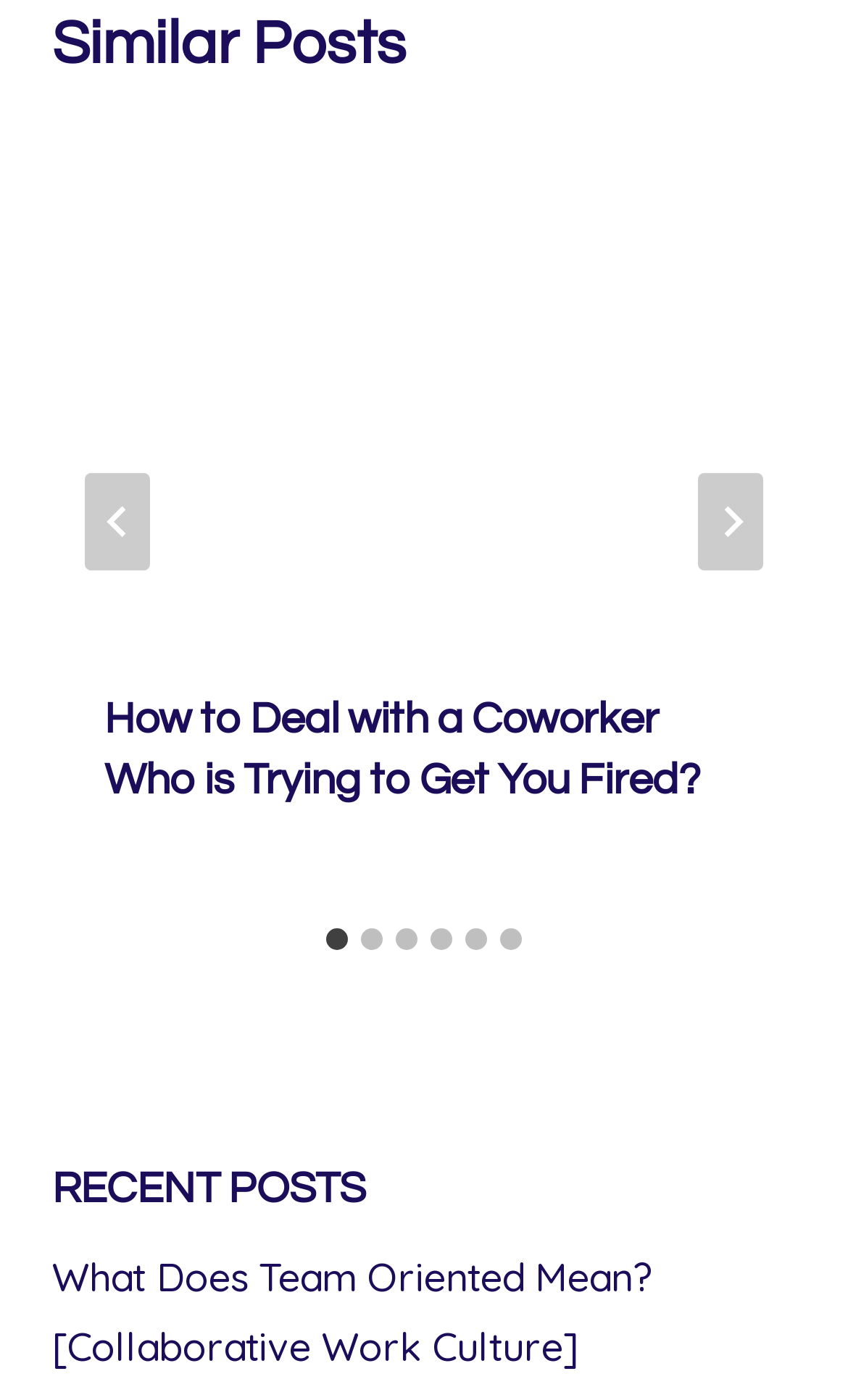How many articles are listed in the 'RECENT POSTS' section?
We need a detailed and exhaustive answer to the question. Please elaborate.

I looked at the content of the 'RECENT POSTS' section and found only one article listed, which is 'What Does Team Oriented Mean? [Collaborative Work Culture]'.